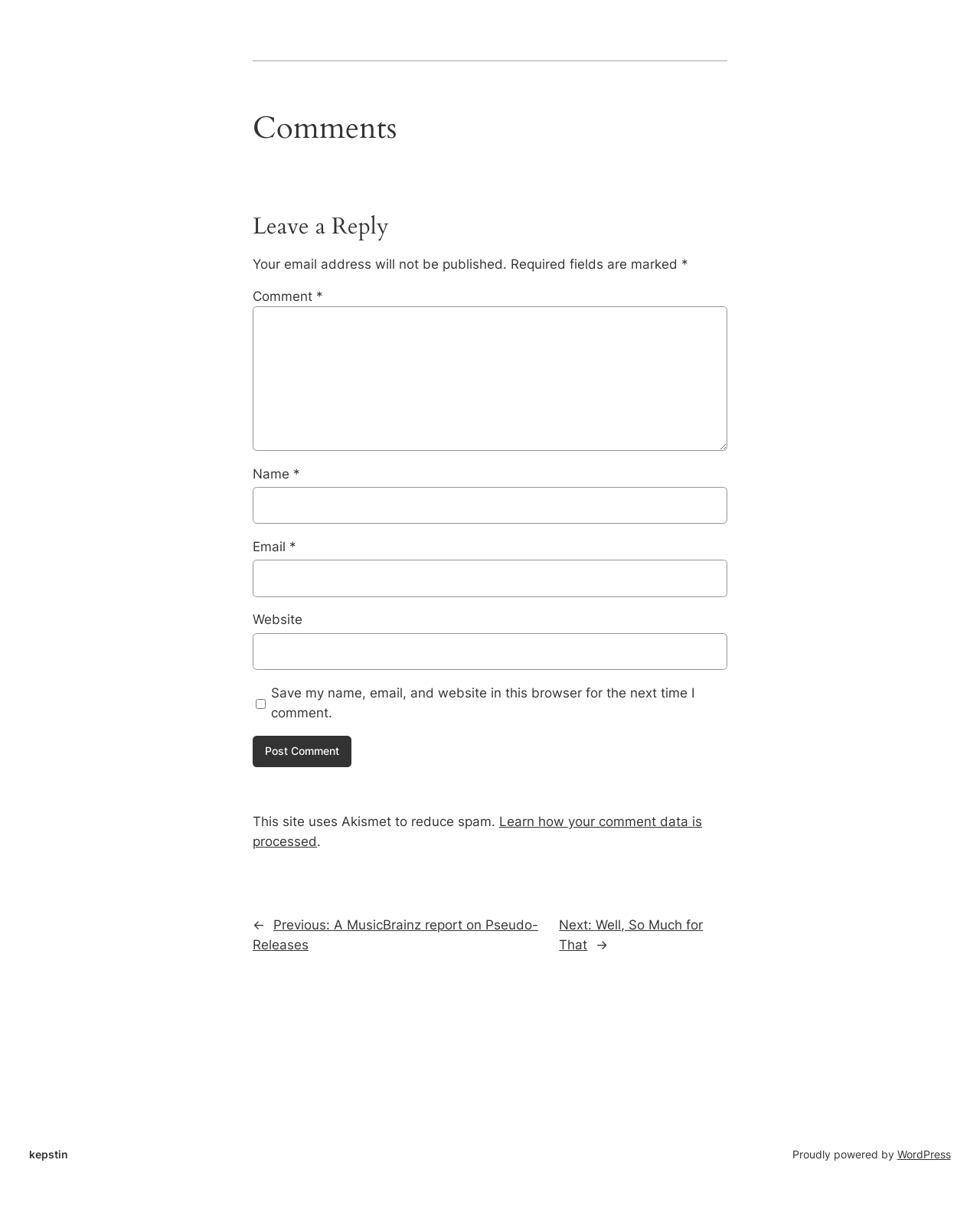Determine the bounding box for the described UI element: "parent_node: Name * name="author"".

[0.258, 0.397, 0.742, 0.428]